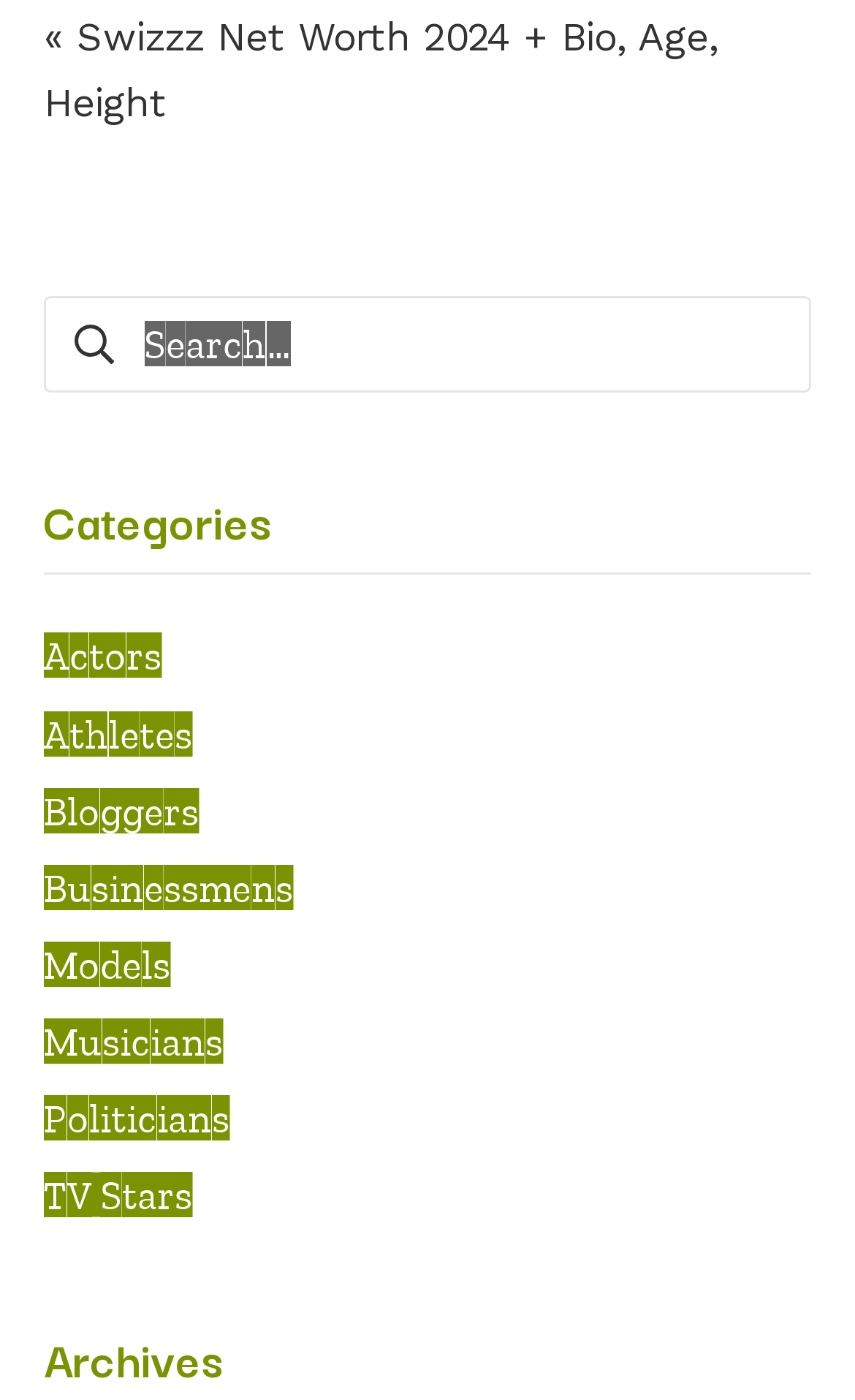From the screenshot, find the bounding box of the UI element matching this description: "TV Stars". Supply the bounding box coordinates in the form [left, top, right, bottom], each a float between 0 and 1.

[0.051, 0.837, 0.226, 0.871]